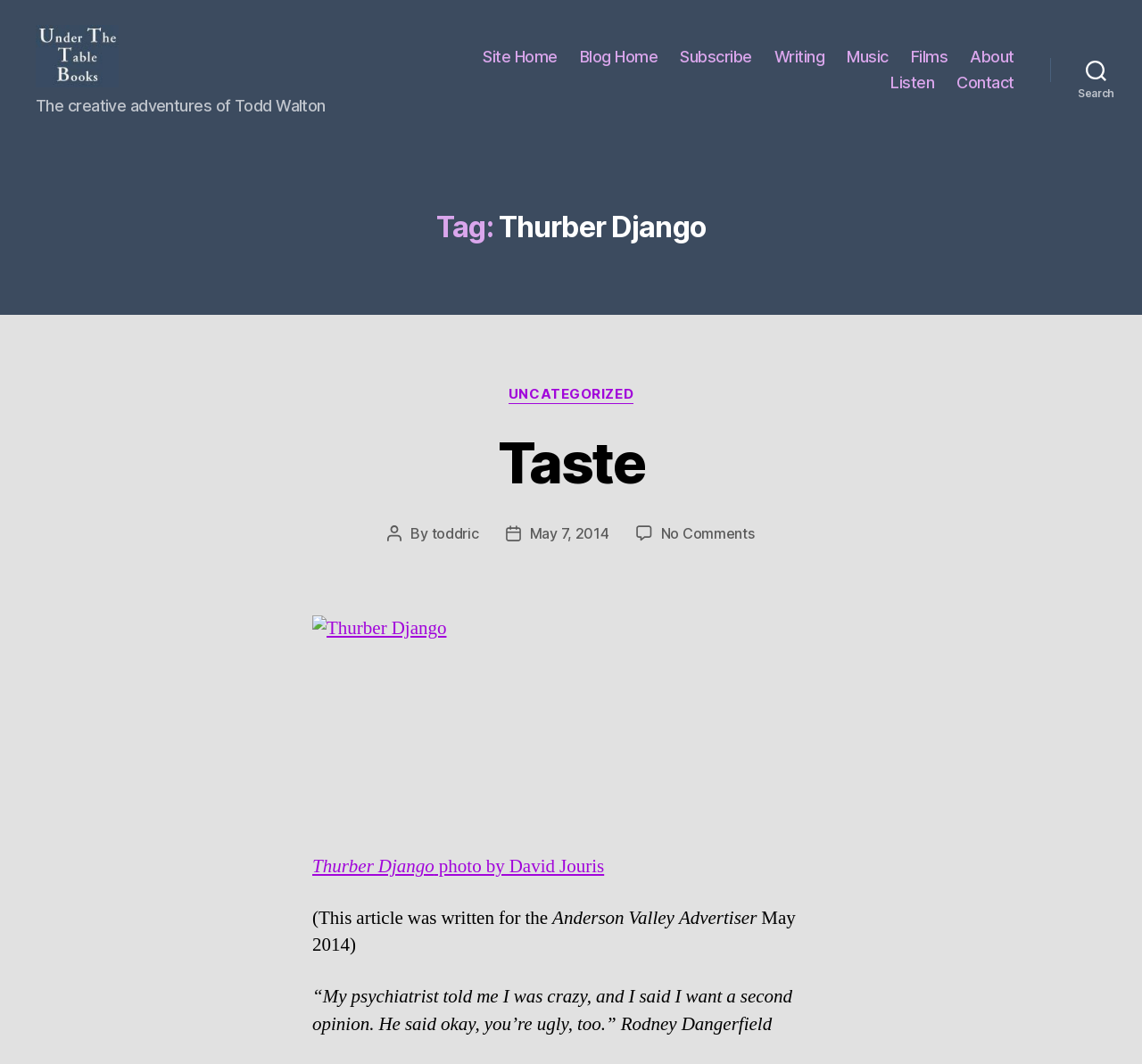Determine the bounding box coordinates of the area to click in order to meet this instruction: "Go to the 'Site Home' page".

[0.423, 0.053, 0.488, 0.071]